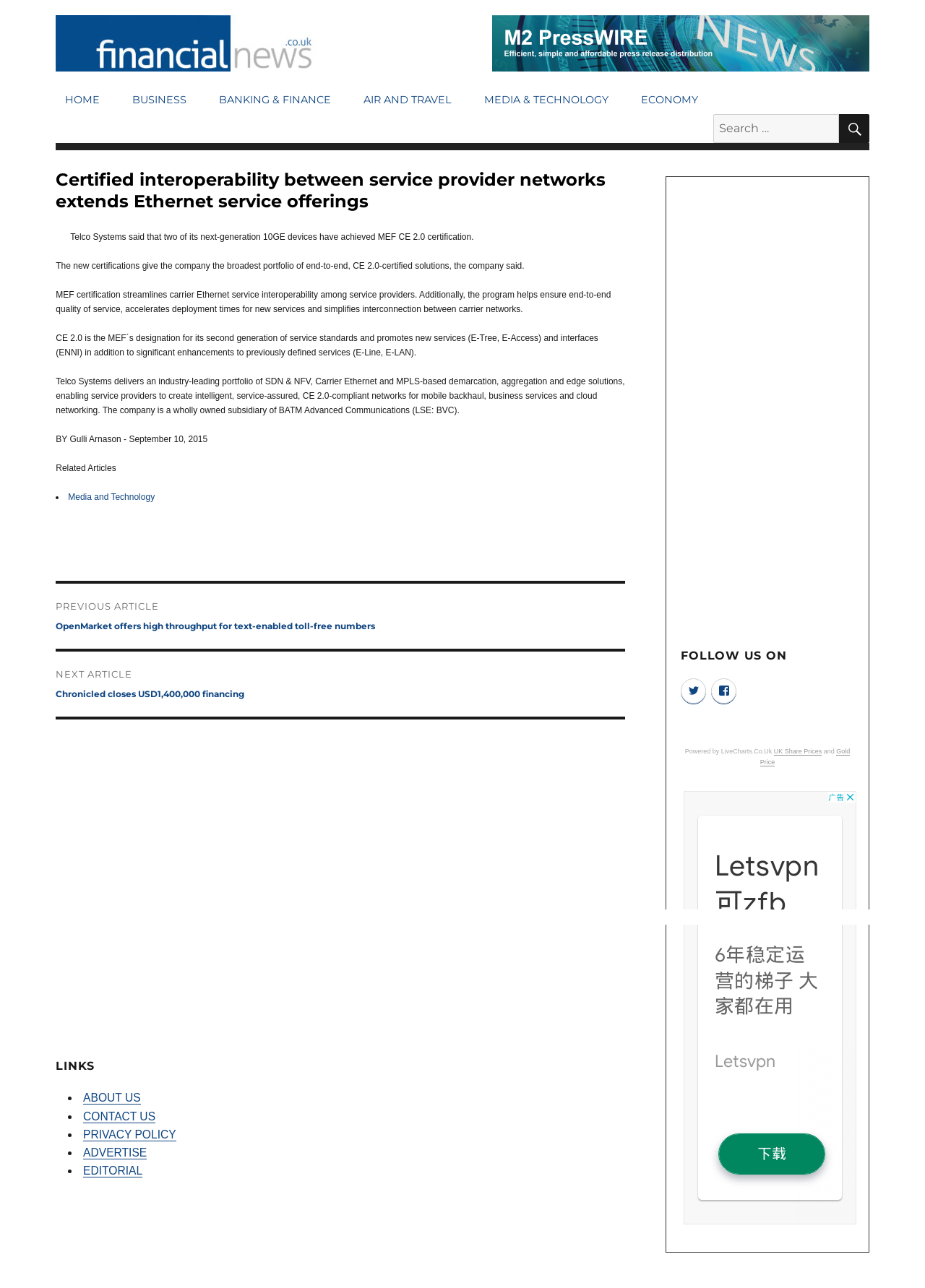What is the purpose of MEF certification?
Refer to the image and offer an in-depth and detailed answer to the question.

The answer can be found in the article section of the webpage, where it is stated that 'MEF certification streamlines carrier Ethernet service interoperability among service providers. Additionally, the program helps ensure end-to-end quality of service, accelerates deployment times for new services and simplifies interconnection between carrier networks.'